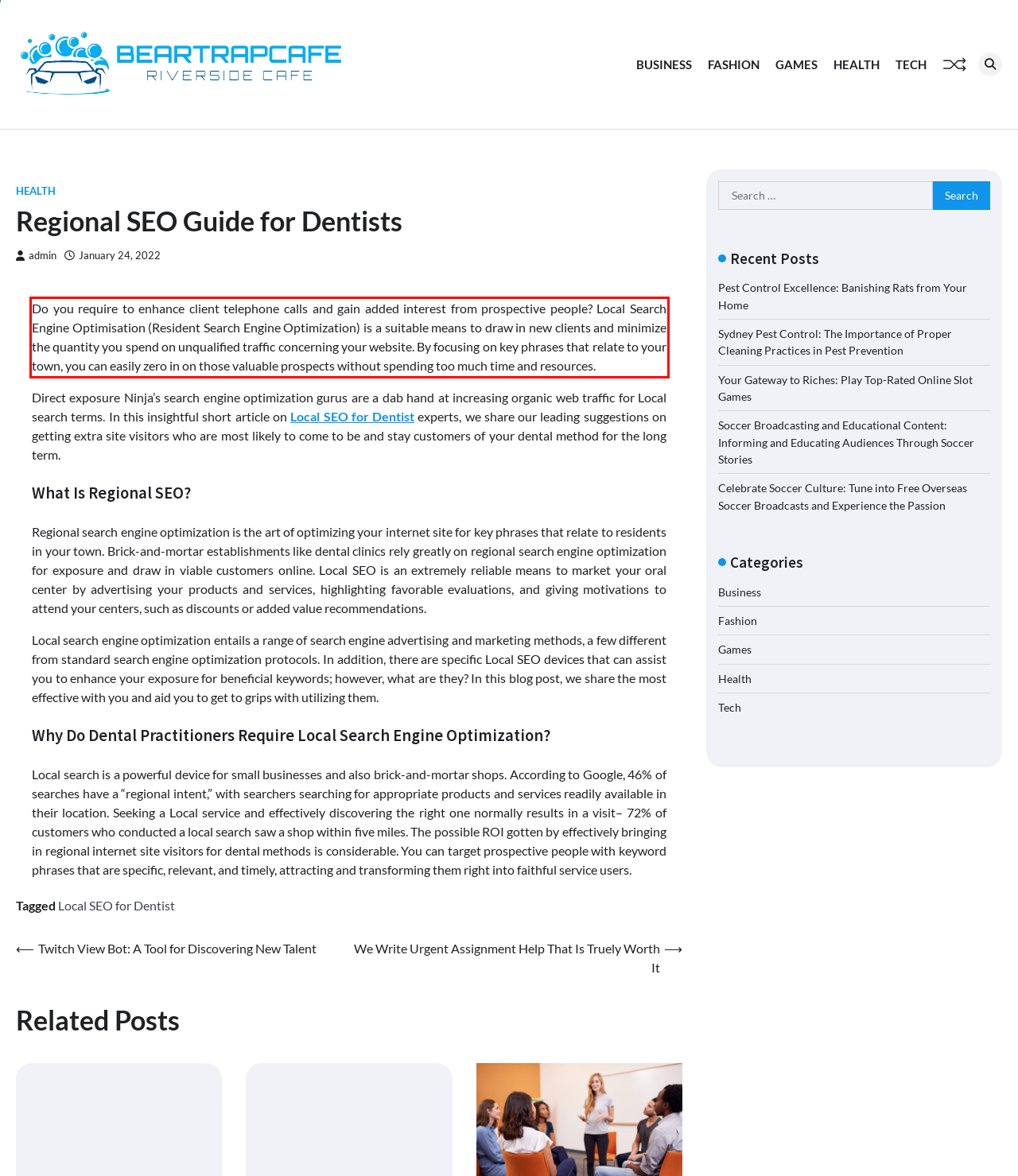You have a screenshot with a red rectangle around a UI element. Recognize and extract the text within this red bounding box using OCR.

Do you require to enhance client telephone calls and gain added interest from prospective people? Local Search Engine Optimisation (Resident Search Engine Optimization) is a suitable means to draw in new clients and minimize the quantity you spend on unqualified traffic concerning your website. By focusing on key phrases that relate to your town, you can easily zero in on those valuable prospects without spending too much time and resources.